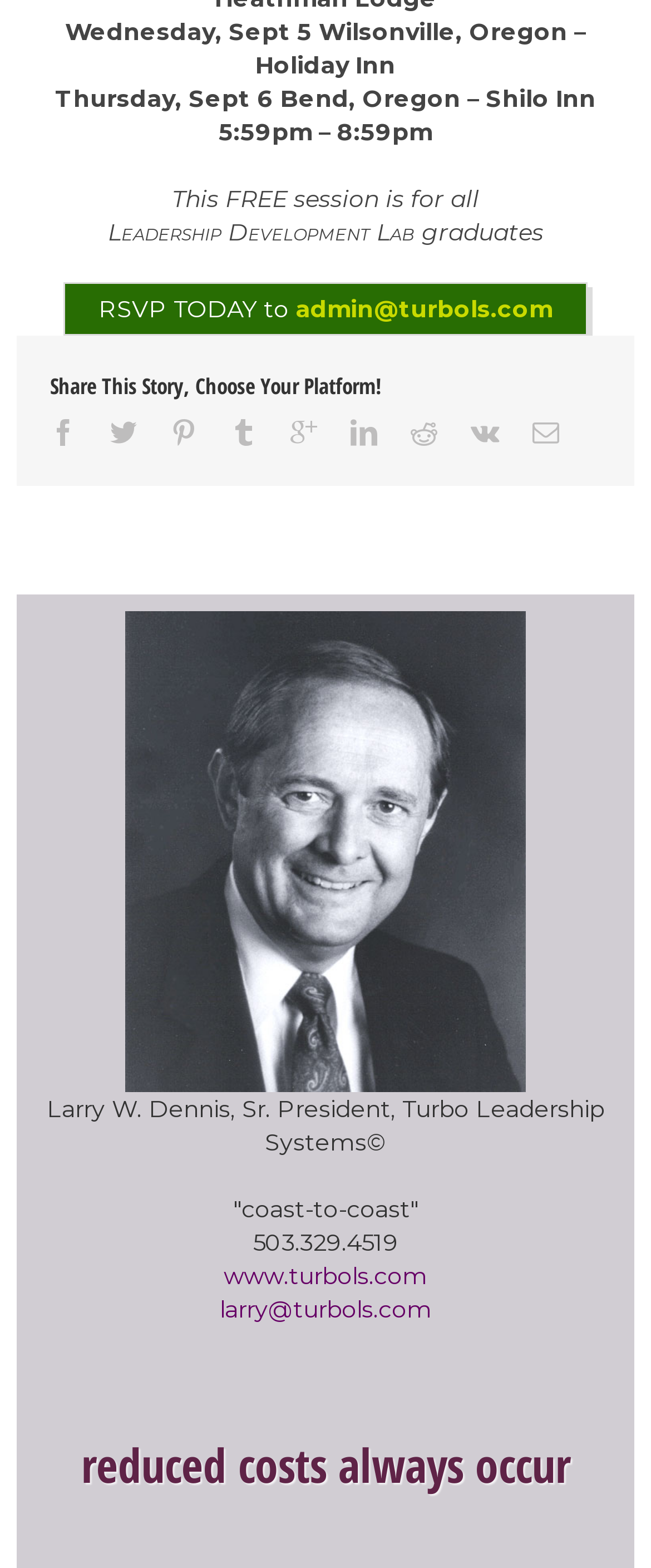How many social media platforms are available to share the story?
Based on the image content, provide your answer in one word or a short phrase.

9